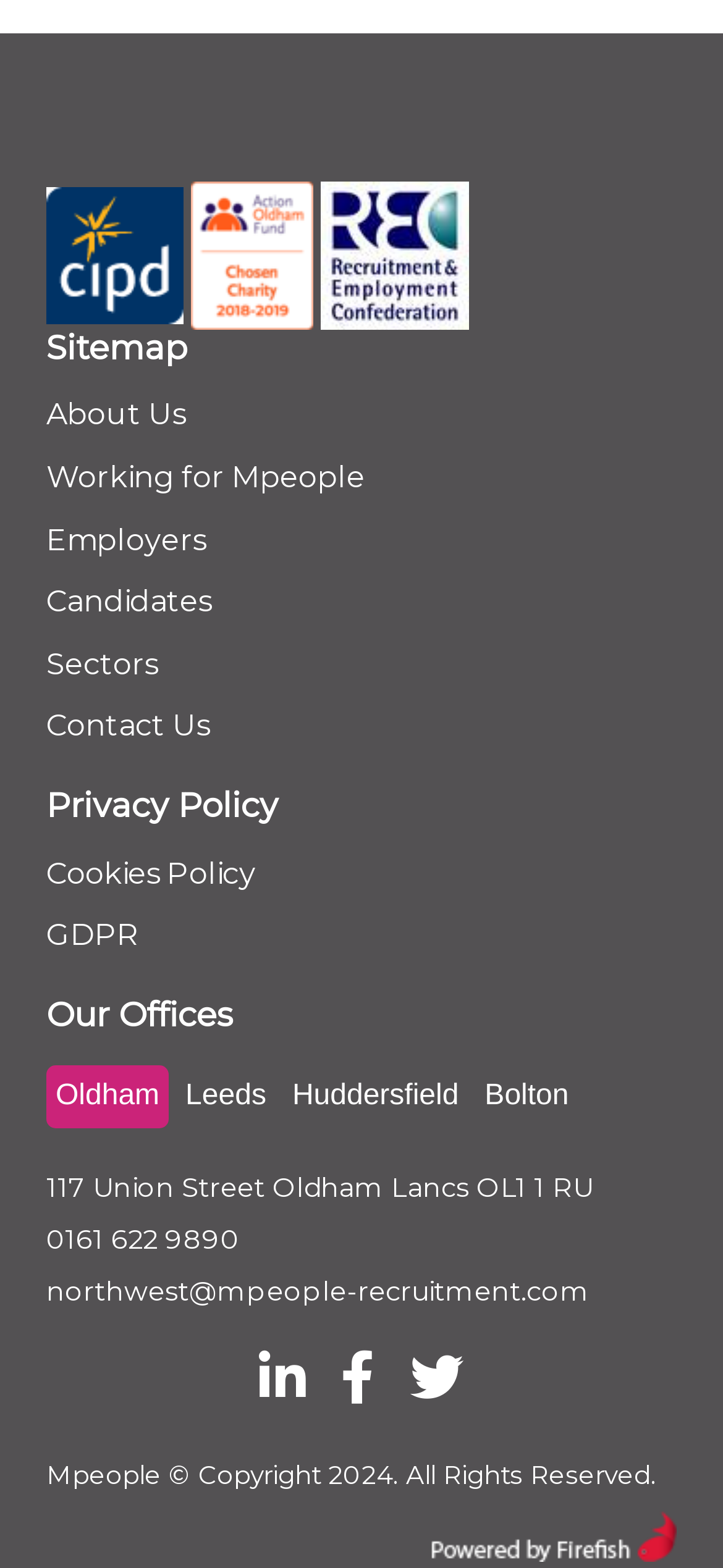Identify the bounding box coordinates of the region I need to click to complete this instruction: "View Sectors".

[0.064, 0.412, 0.218, 0.435]